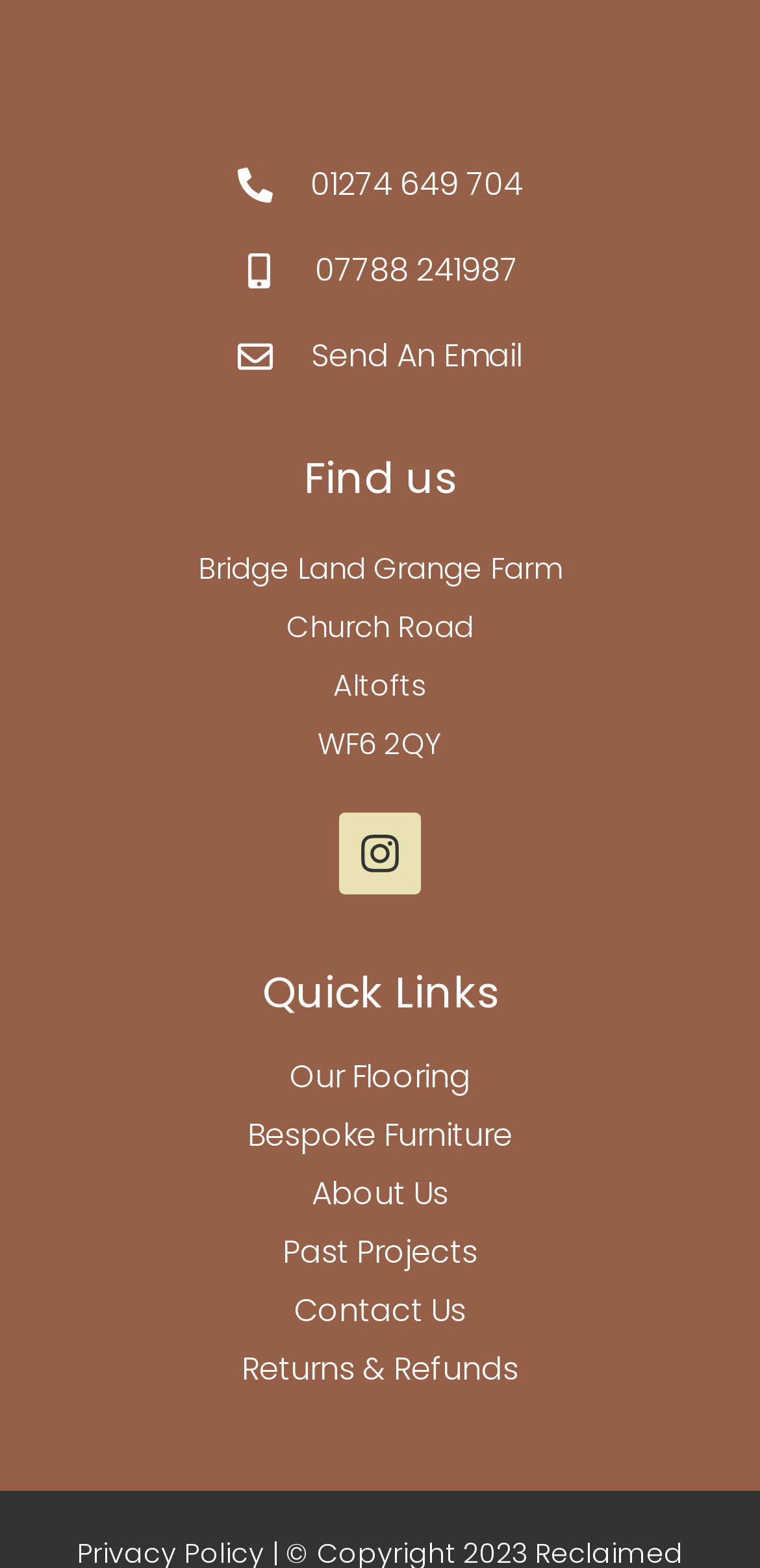Determine the bounding box coordinates of the clickable area required to perform the following instruction: "Check About Us". The coordinates should be represented as four float numbers between 0 and 1: [left, top, right, bottom].

[0.05, 0.747, 0.95, 0.777]